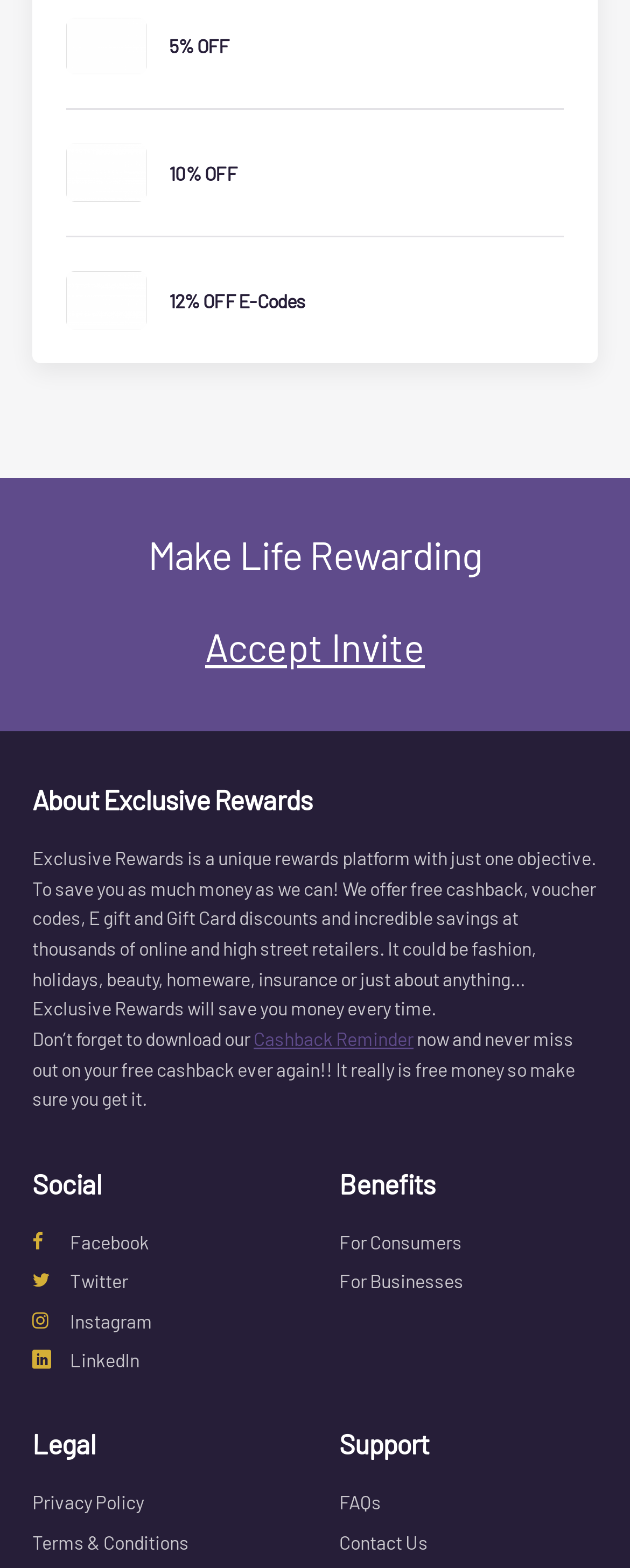Identify the bounding box coordinates of the clickable region necessary to fulfill the following instruction: "Download Cashback Reminder". The bounding box coordinates should be four float numbers between 0 and 1, i.e., [left, top, right, bottom].

[0.403, 0.655, 0.656, 0.669]